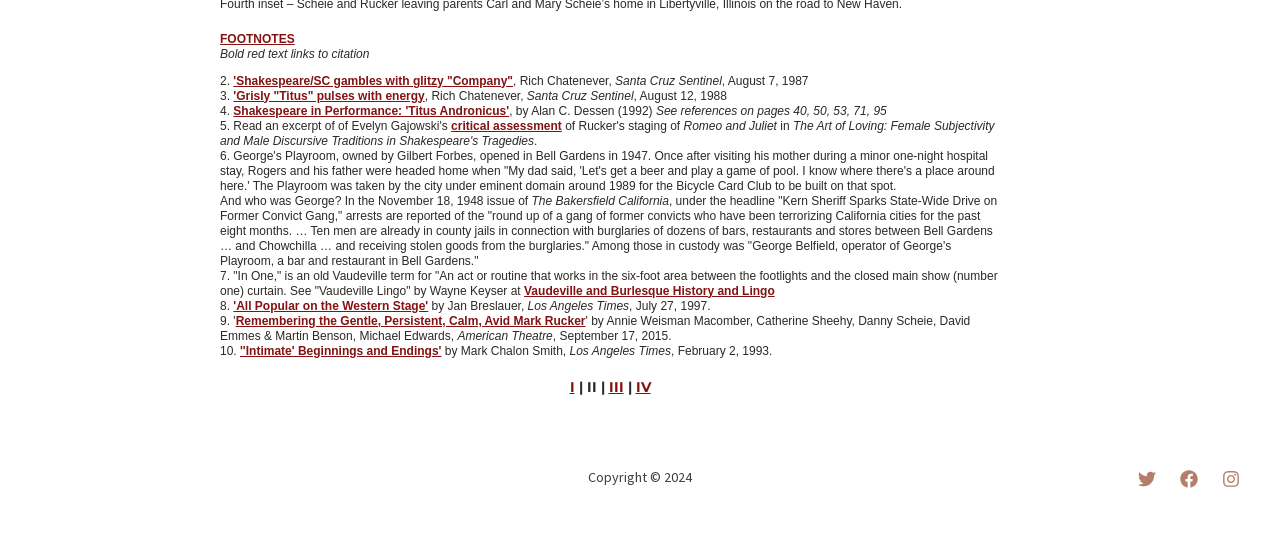Locate the bounding box coordinates of the area you need to click to fulfill this instruction: 'Click on 'Shakespeare/SC gambles with glitzy "Company"''. The coordinates must be in the form of four float numbers ranging from 0 to 1: [left, top, right, bottom].

[0.182, 0.136, 0.401, 0.162]